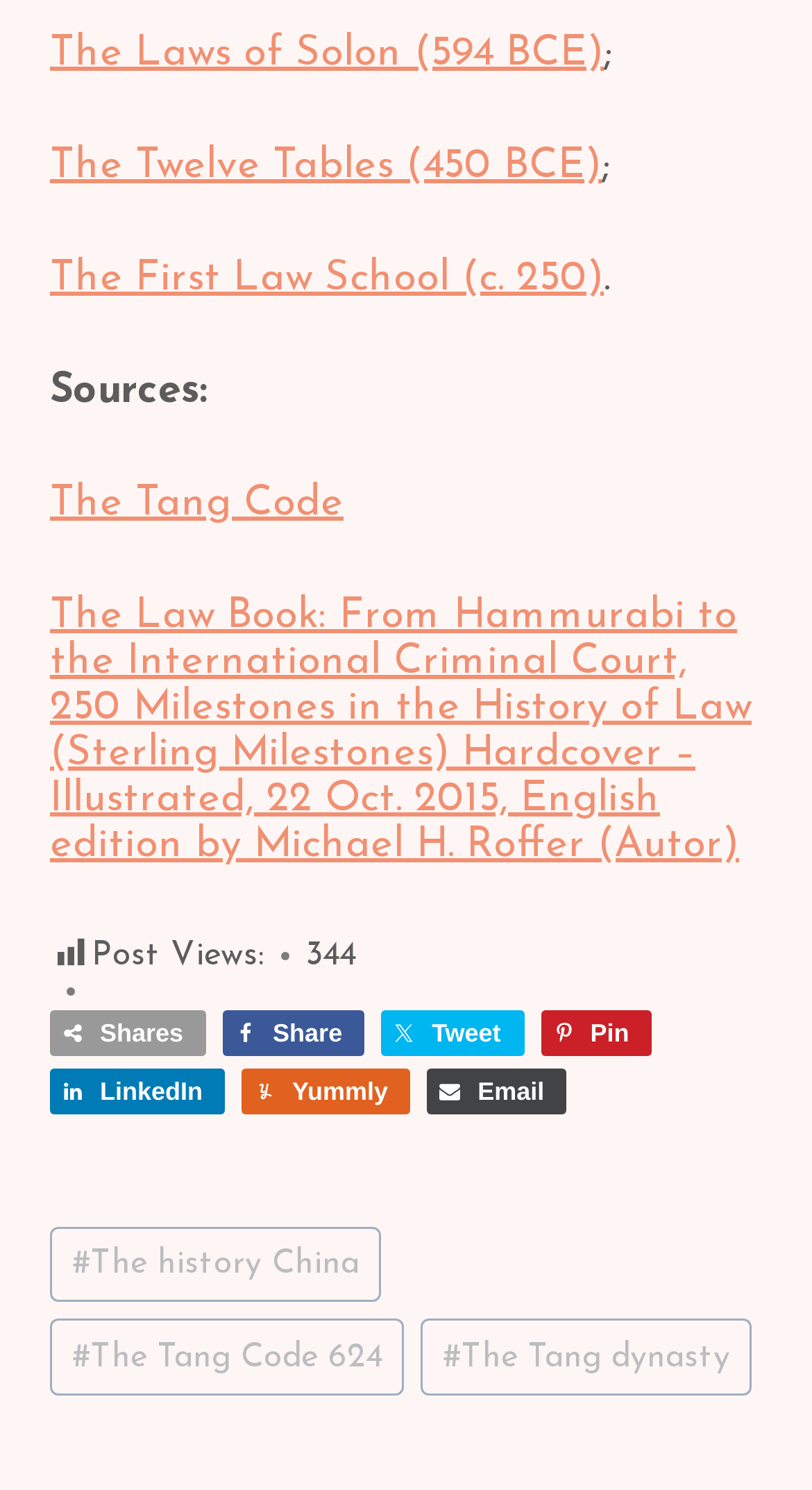What is the purpose of the 'Sources:' section?
Please provide a single word or phrase answer based on the image.

List sources